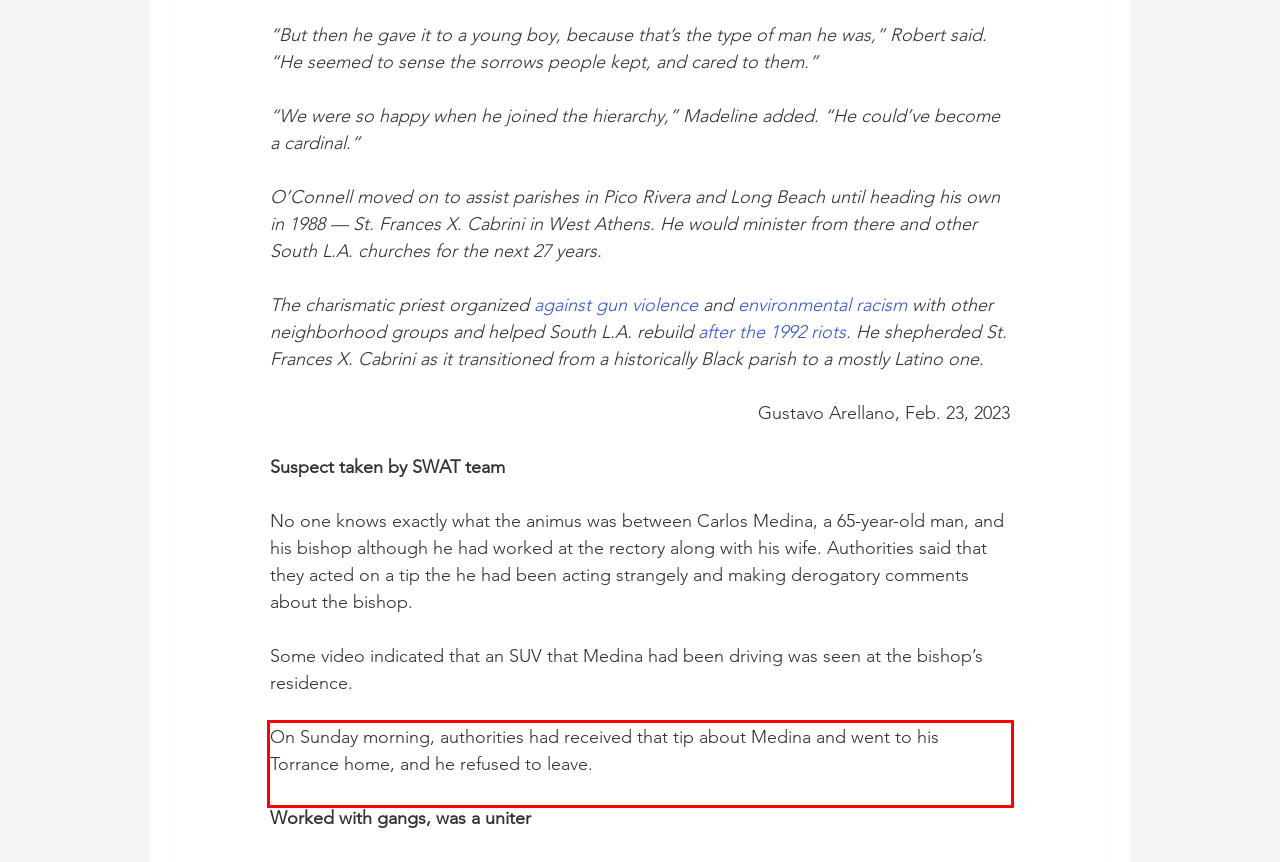With the provided screenshot of a webpage, locate the red bounding box and perform OCR to extract the text content inside it.

On Sunday morning, authorities had received that tip about Medina and went to his Torrance home, and he refused to leave.